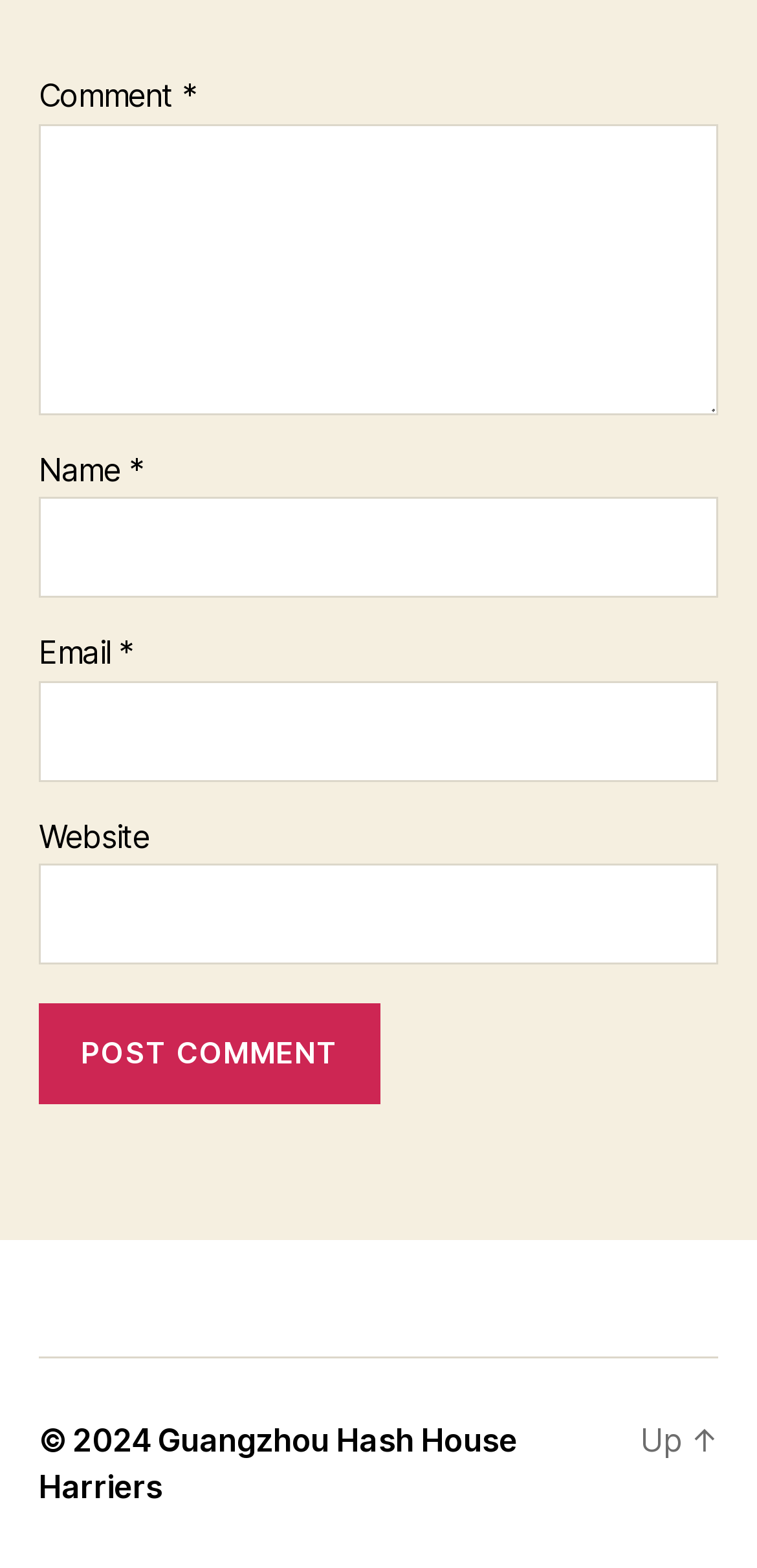What is the purpose of the textbox labeled 'Comment'?
Based on the image, give a one-word or short phrase answer.

To input a comment